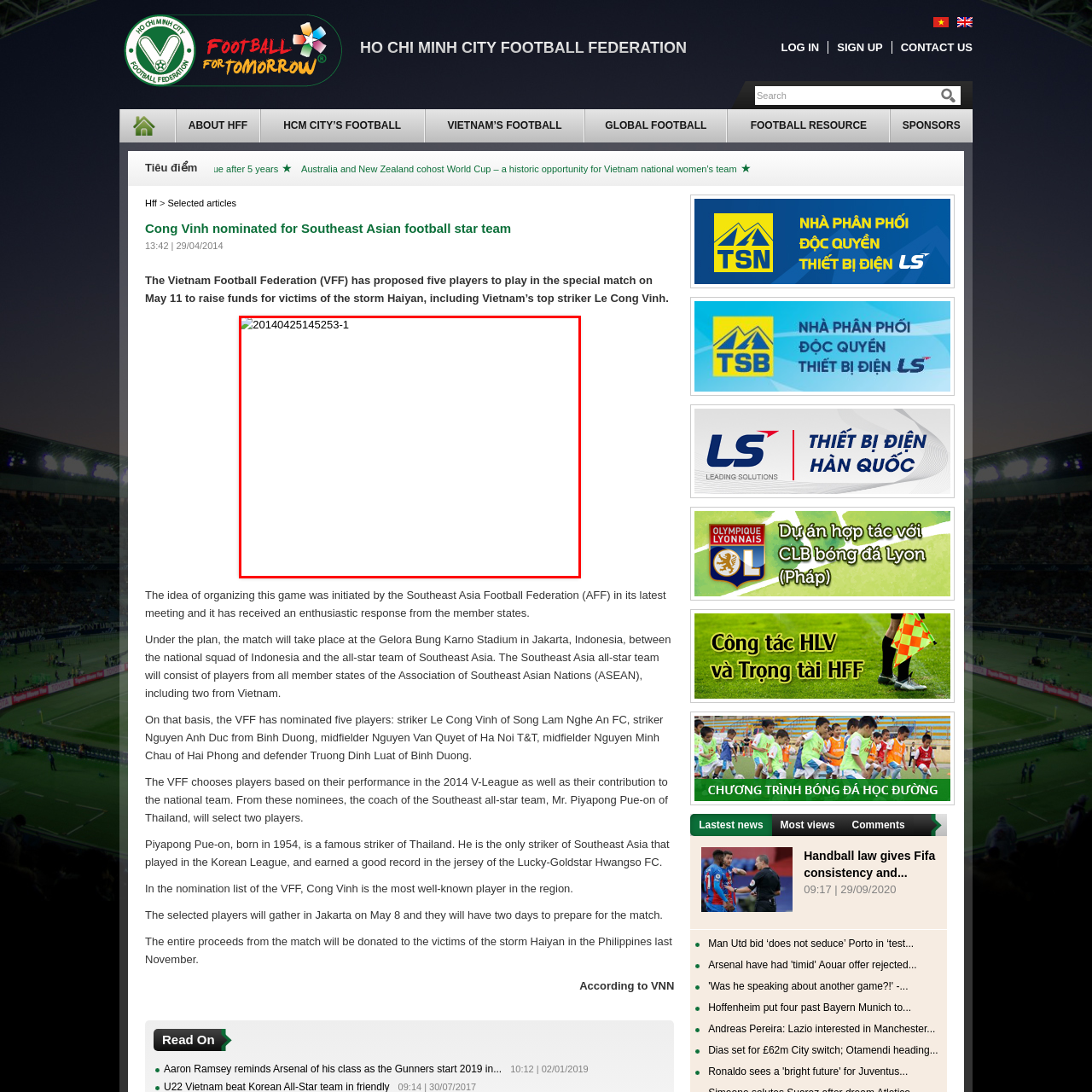How many players has the VFF proposed for the team?
Focus on the area marked by the red bounding box and respond to the question with as much detail as possible.

The article states that the Vietnam Football Federation has proposed five players for the Southeast Asian all-star football team, with Le Cong Vinh being one of them and the most recognized in the region.